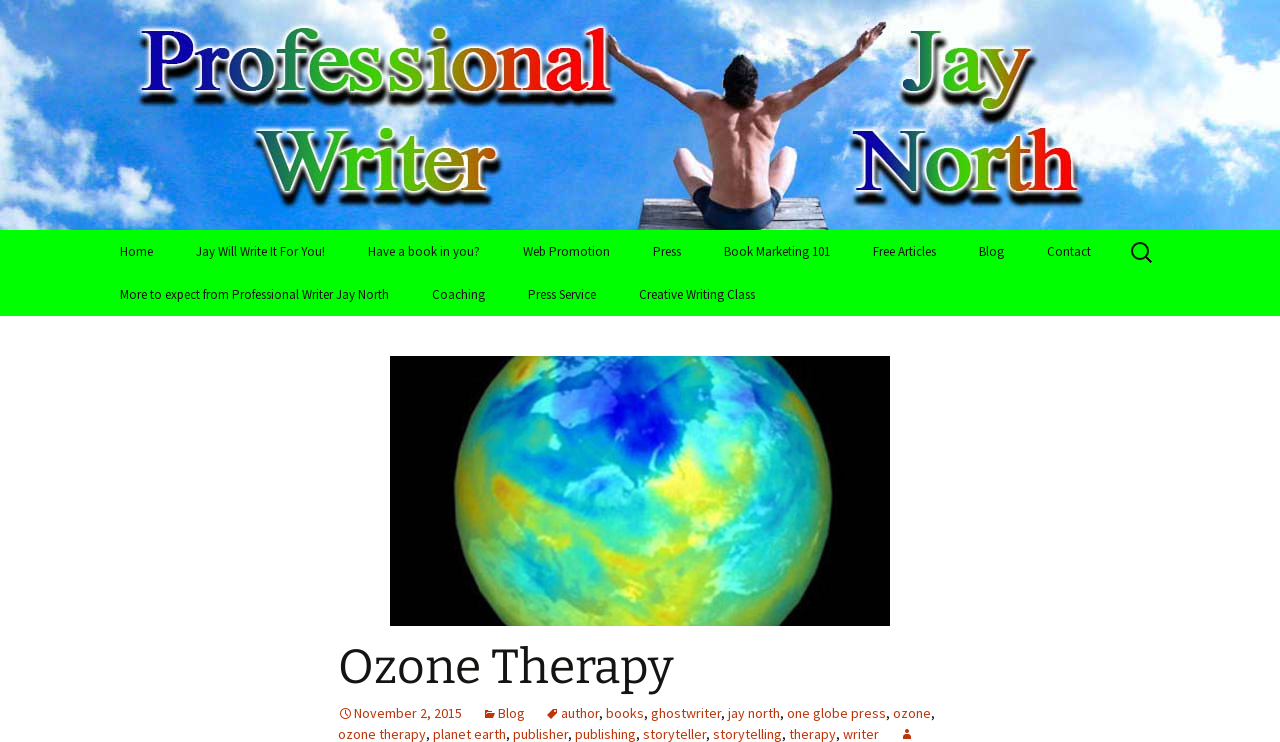What is the profession of Jay North?
Provide an in-depth and detailed answer to the question.

Based on the webpage, Jay North is a professional writer, which is evident from the heading 'Professional Writer Jay North' and the description 'Pro Writer of 30 published books and 8000 Articles Will Write For You'.